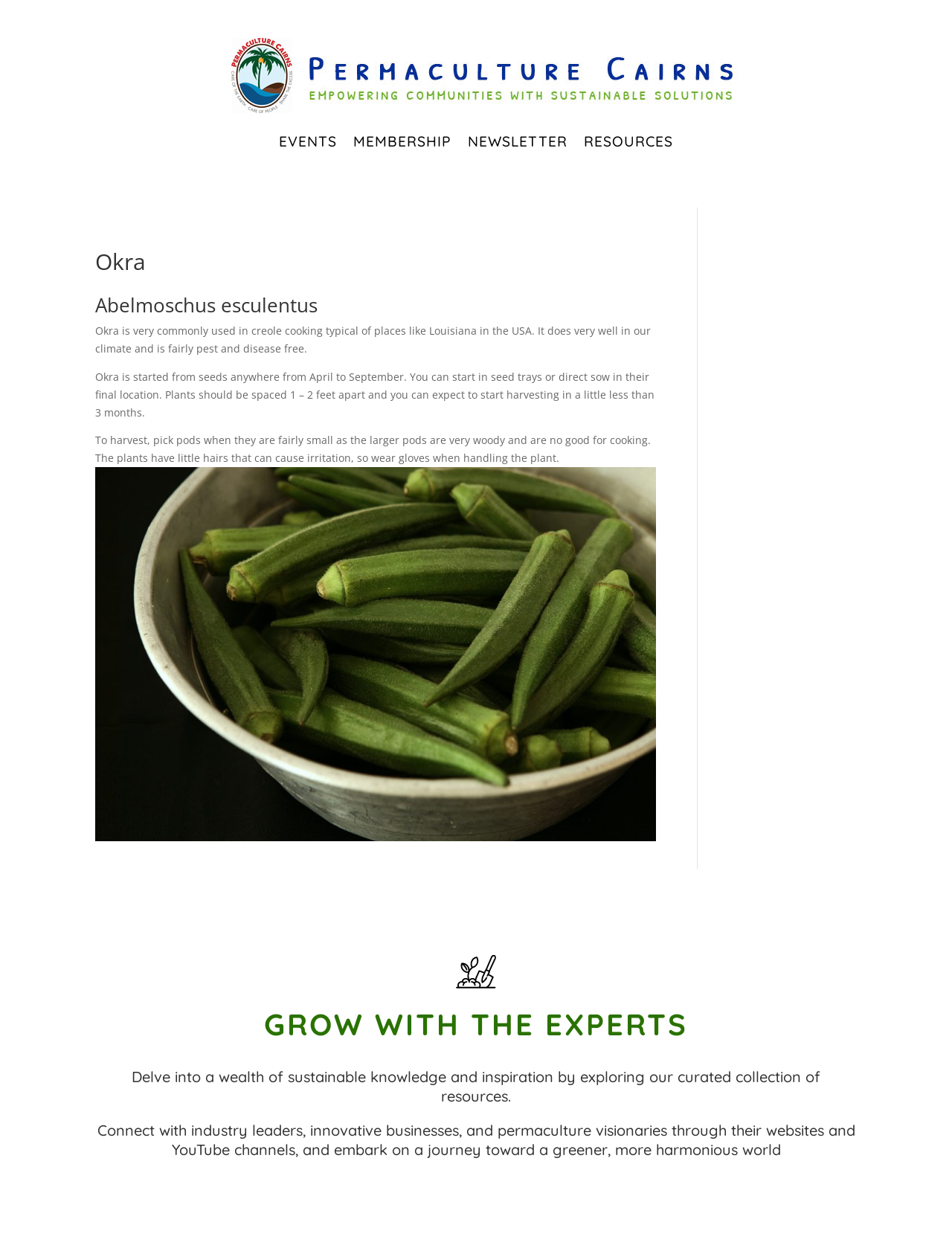Answer the question below in one word or phrase:
Why should you wear gloves when handling Okra?

To avoid irritation